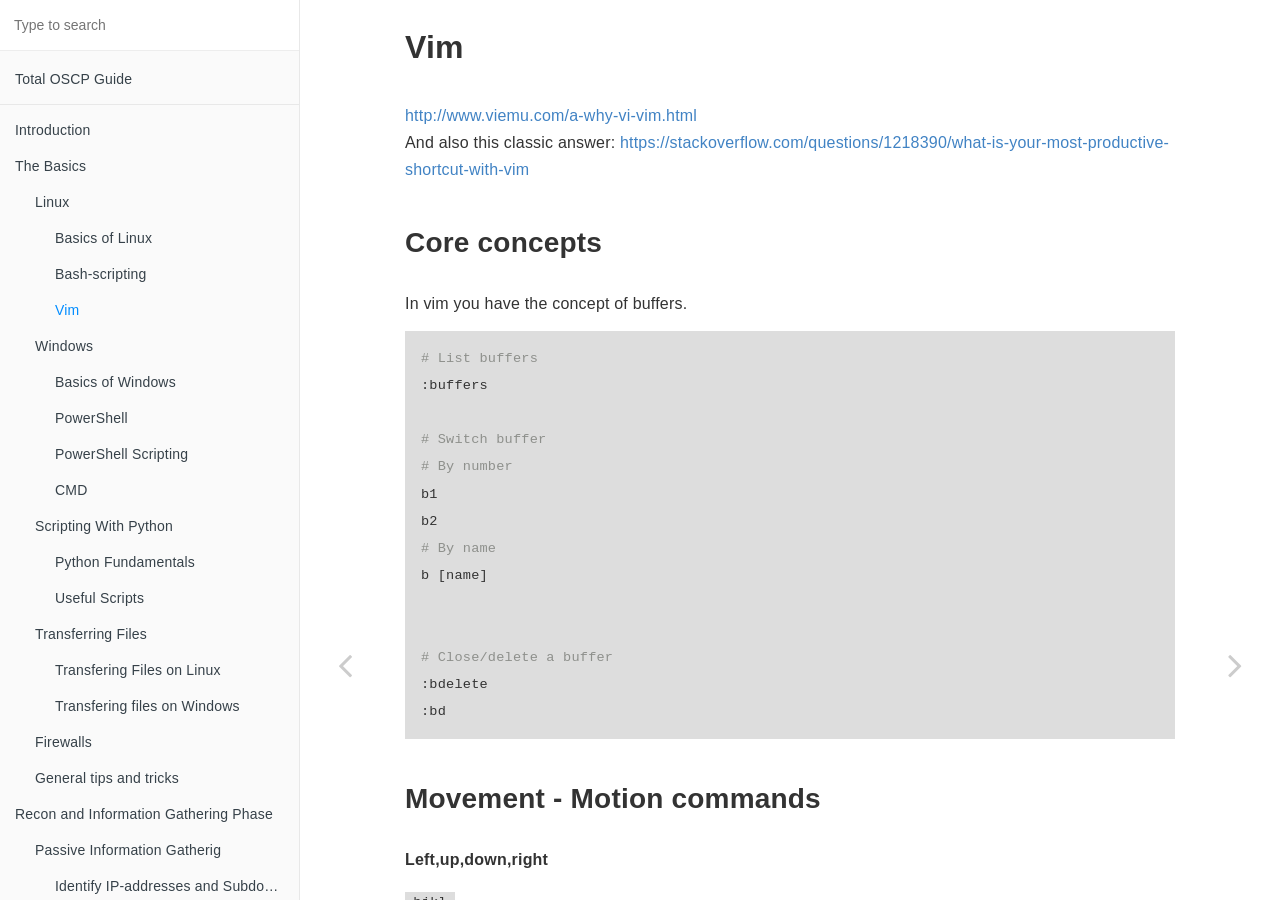Highlight the bounding box coordinates of the element that should be clicked to carry out the following instruction: "Learn about Vim". The coordinates must be given as four float numbers ranging from 0 to 1, i.e., [left, top, right, bottom].

[0.031, 0.324, 0.234, 0.364]